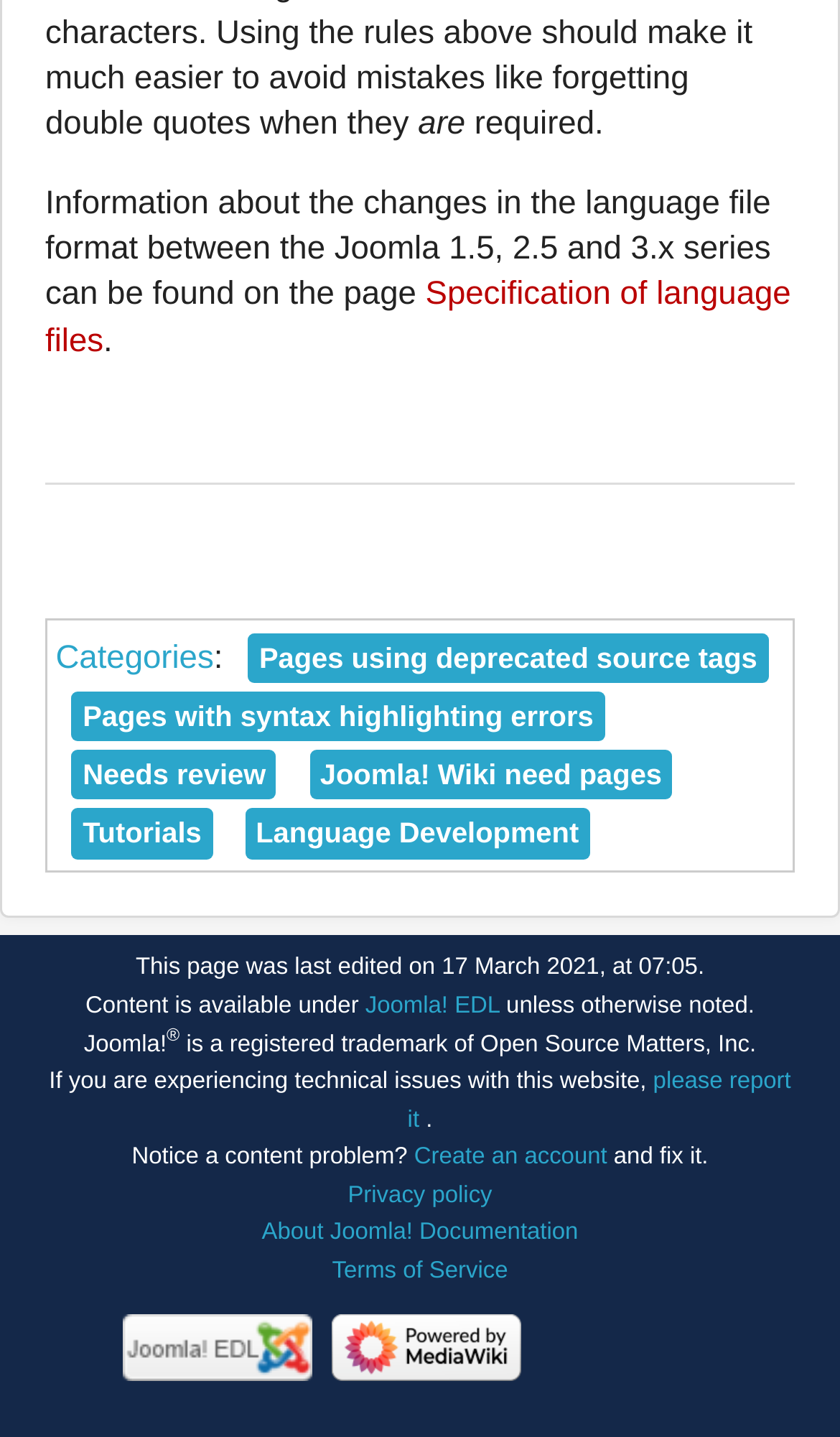Kindly determine the bounding box coordinates for the area that needs to be clicked to execute this instruction: "Click Northwestern Medicine Logo".

None